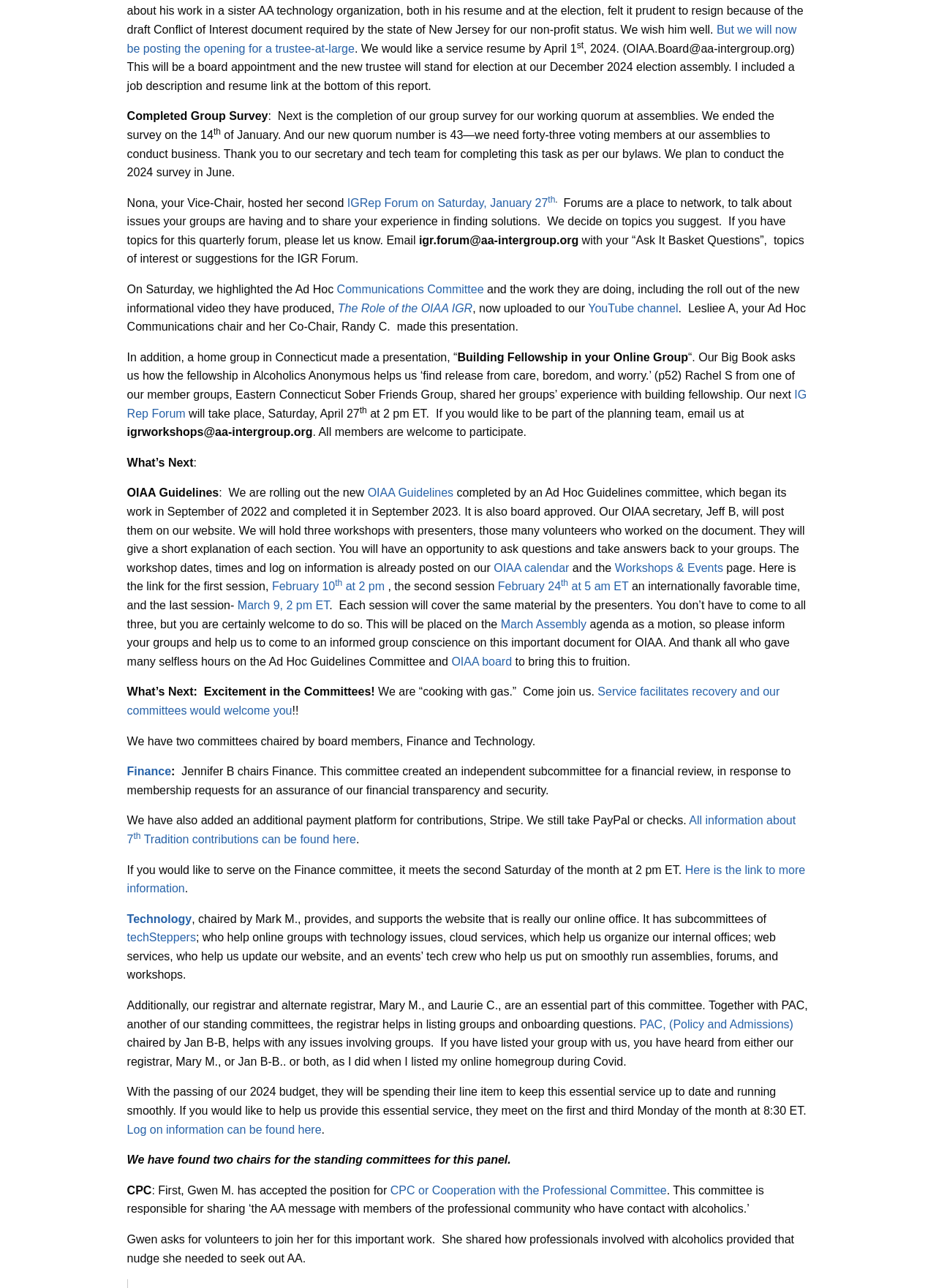Determine the bounding box of the UI element mentioned here: "Finance". The coordinates must be in the format [left, top, right, bottom] with values ranging from 0 to 1.

[0.136, 0.594, 0.183, 0.604]